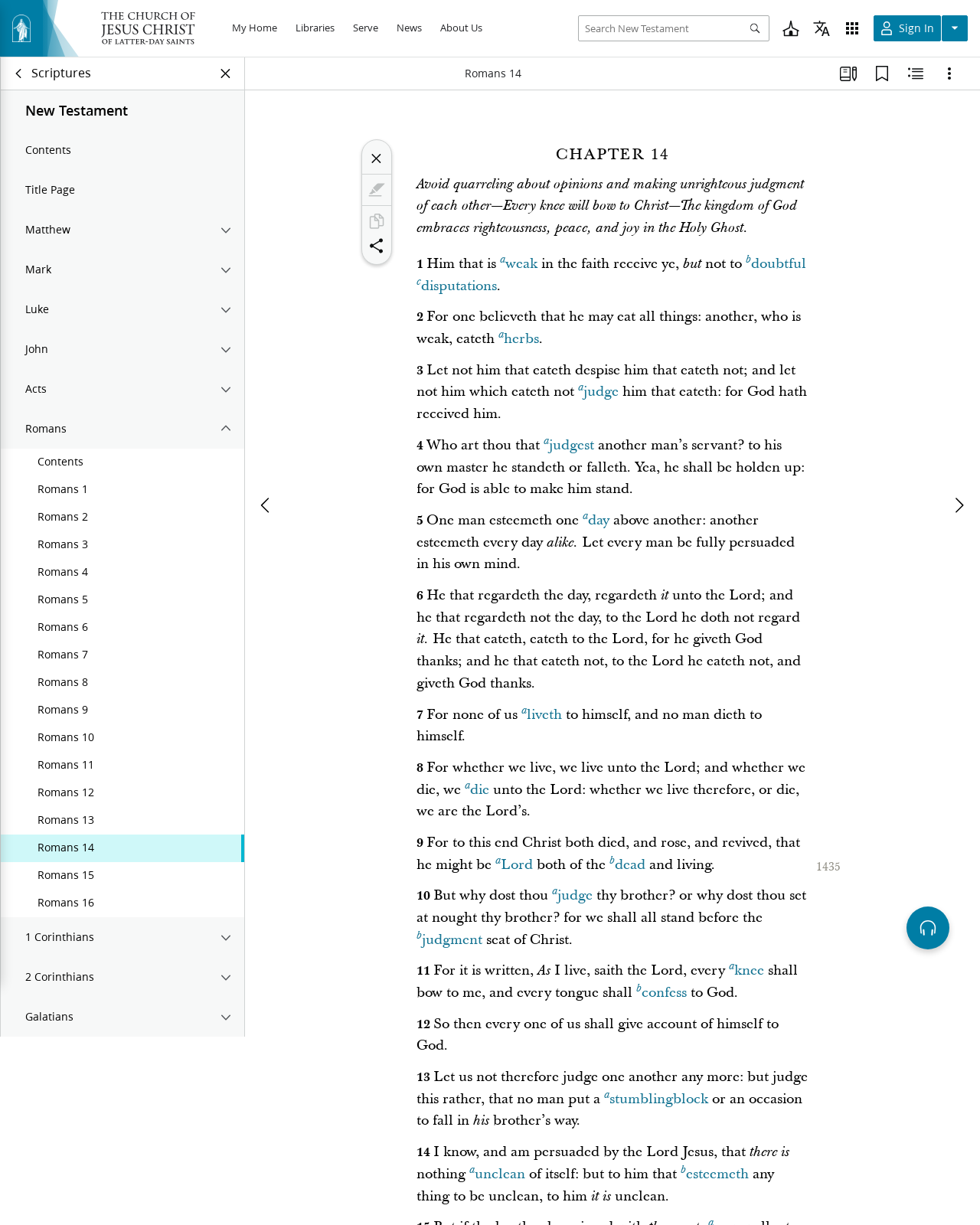Could you provide the bounding box coordinates for the portion of the screen to click to complete this instruction: "Go to Romans 1"?

[0.001, 0.389, 0.249, 0.411]